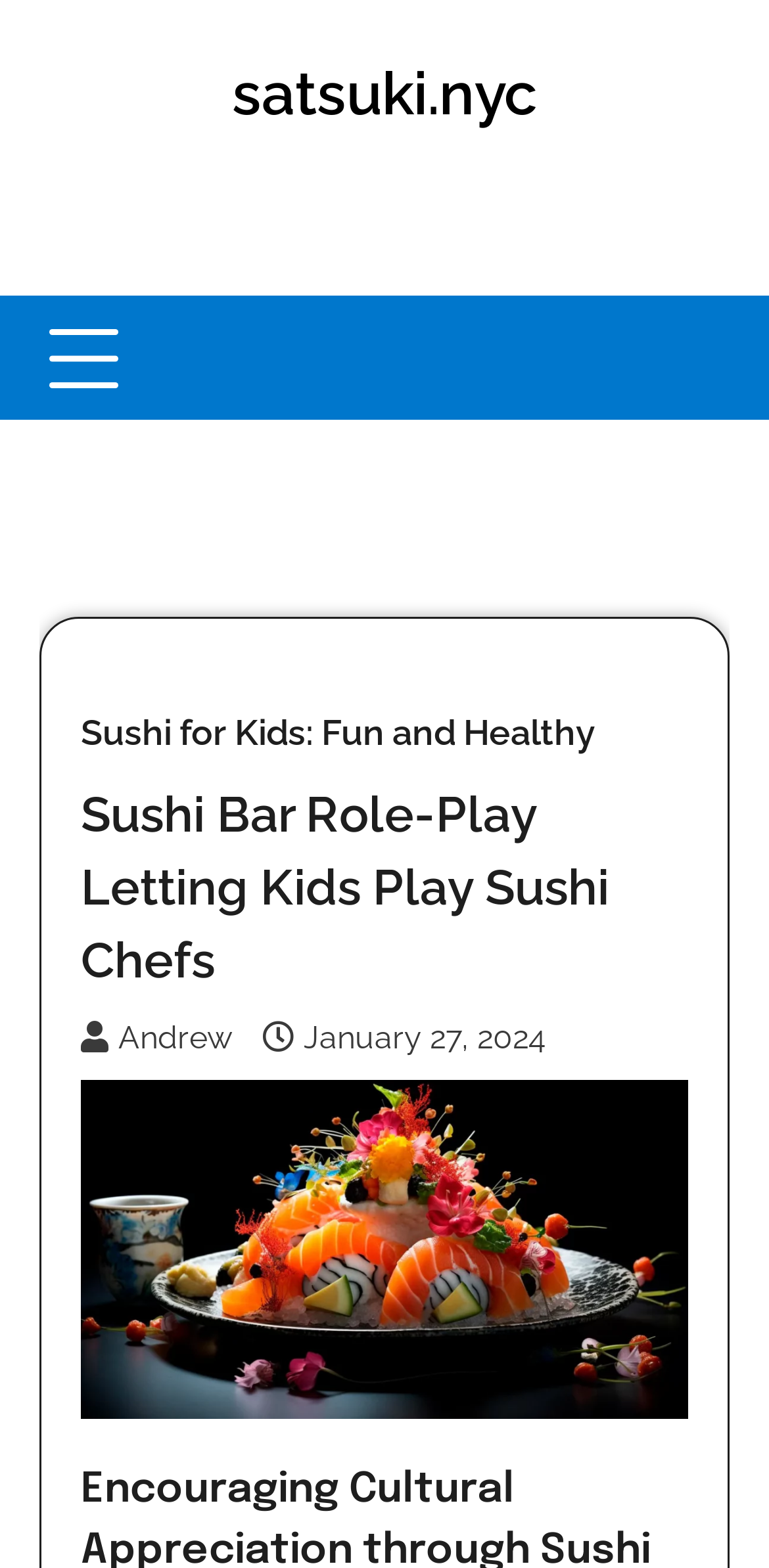Examine the image and give a thorough answer to the following question:
What is the bounding box coordinate of the image?

The bounding box coordinate of the image can be found by looking at the image element with the description 'Sushi Bar Role-Play Letting Kids Play Sushi Chefs', which has the coordinates [0.105, 0.688, 0.895, 0.905].